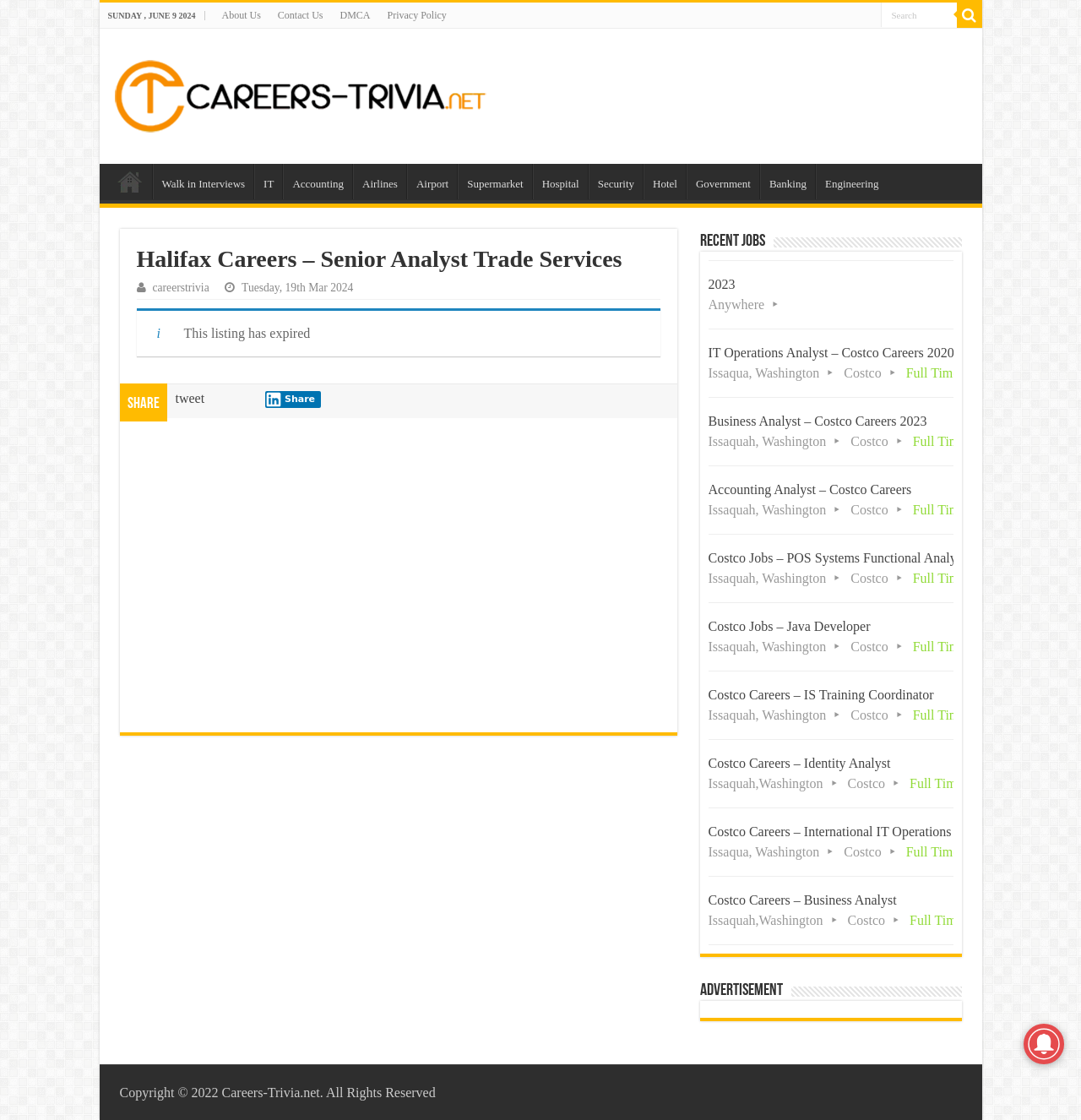Please identify the bounding box coordinates of the region to click in order to complete the given instruction: "Search for a job". The coordinates should be four float numbers between 0 and 1, i.e., [left, top, right, bottom].

[0.814, 0.002, 0.885, 0.024]